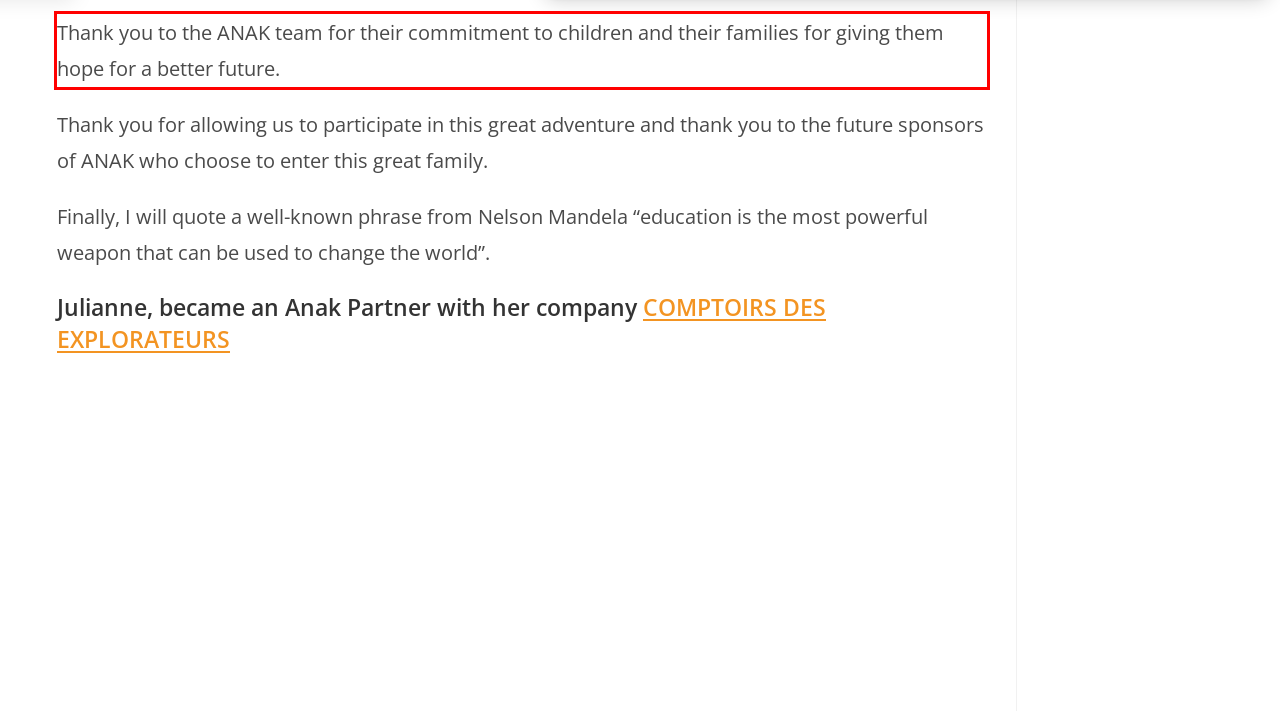Please perform OCR on the text within the red rectangle in the webpage screenshot and return the text content.

Thank you to the ANAK team for their commitment to children and their families for giving them hope for a better future.